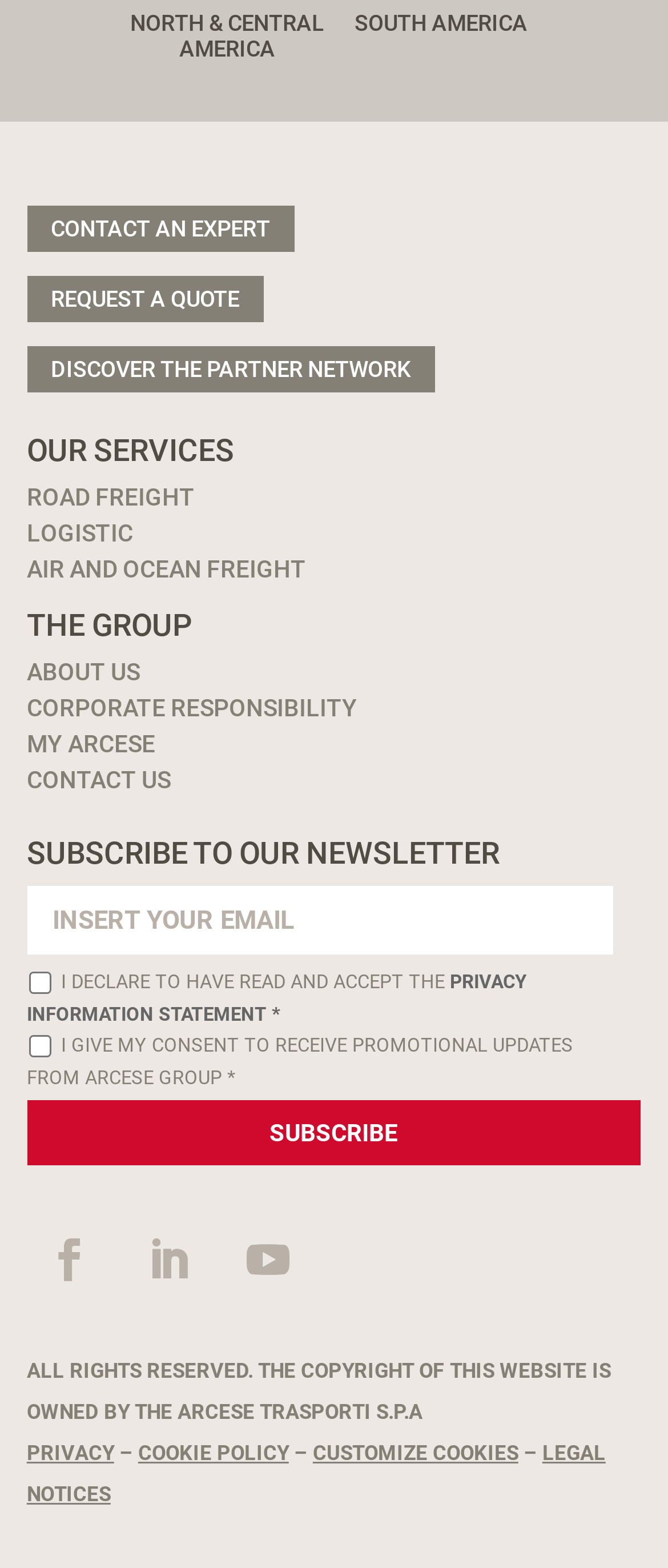Please locate the bounding box coordinates of the element that needs to be clicked to achieve the following instruction: "Request a quote". The coordinates should be four float numbers between 0 and 1, i.e., [left, top, right, bottom].

[0.04, 0.176, 0.394, 0.205]